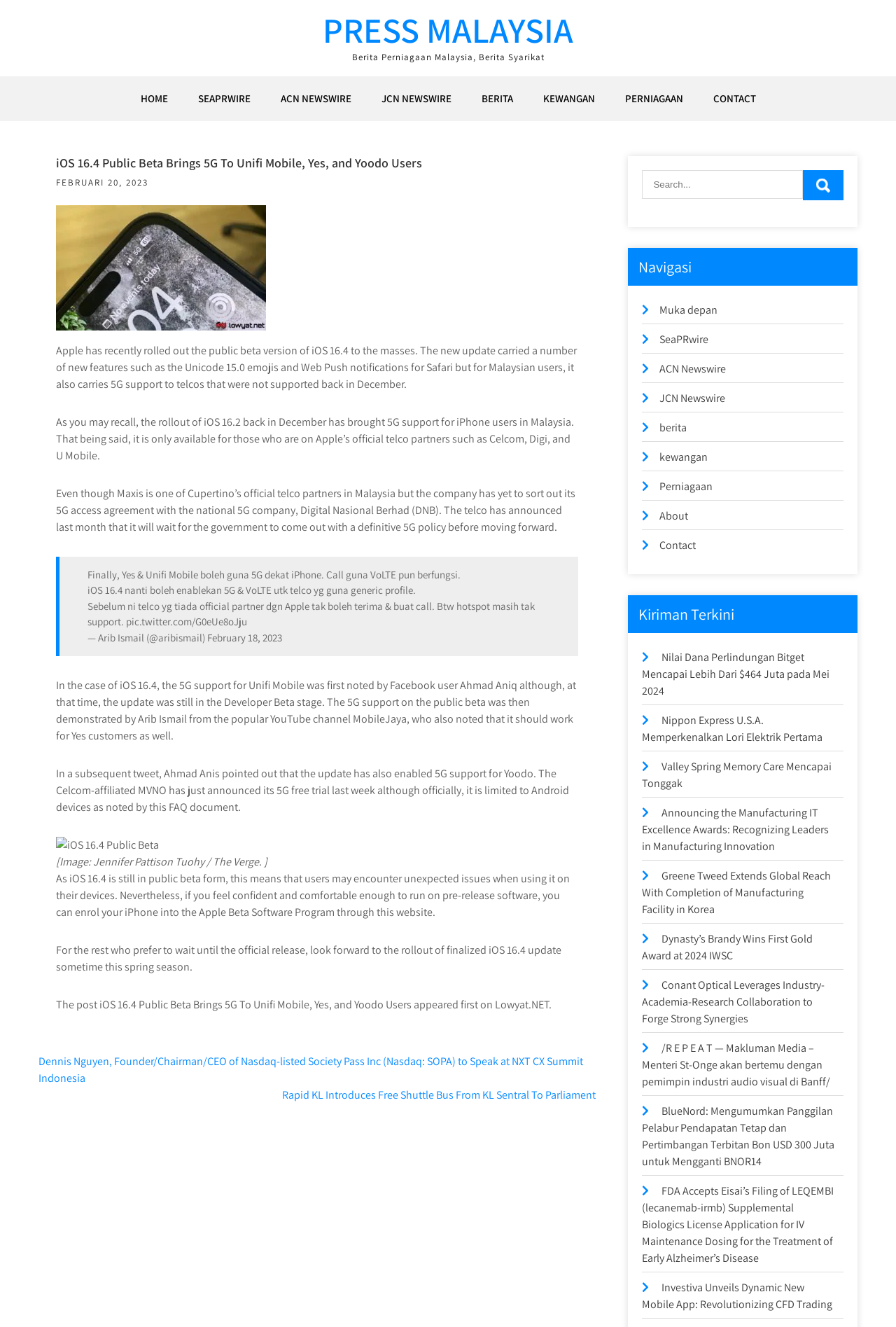Using the information in the image, give a detailed answer to the following question: What is the topic of the article?

I determined the answer by looking at the heading element 'iOS 16.4 Public Beta Brings 5G To Unifi Mobile, Yes, and Yoodo Users' which suggests that the article is about the iOS 16.4 Public Beta.